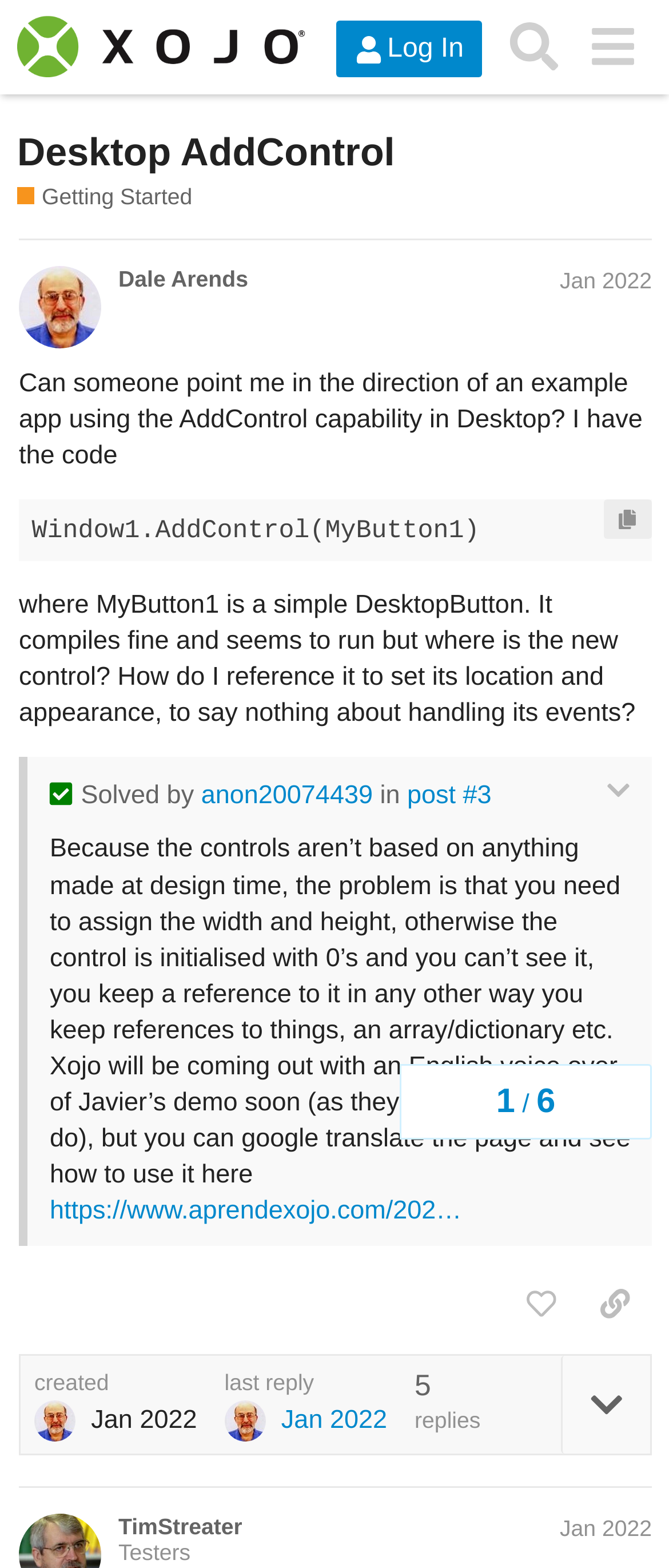Extract the bounding box coordinates for the described element: "title="like this post"". The coordinates should be represented as four float numbers between 0 and 1: [left, top, right, bottom].

[0.753, 0.811, 0.864, 0.853]